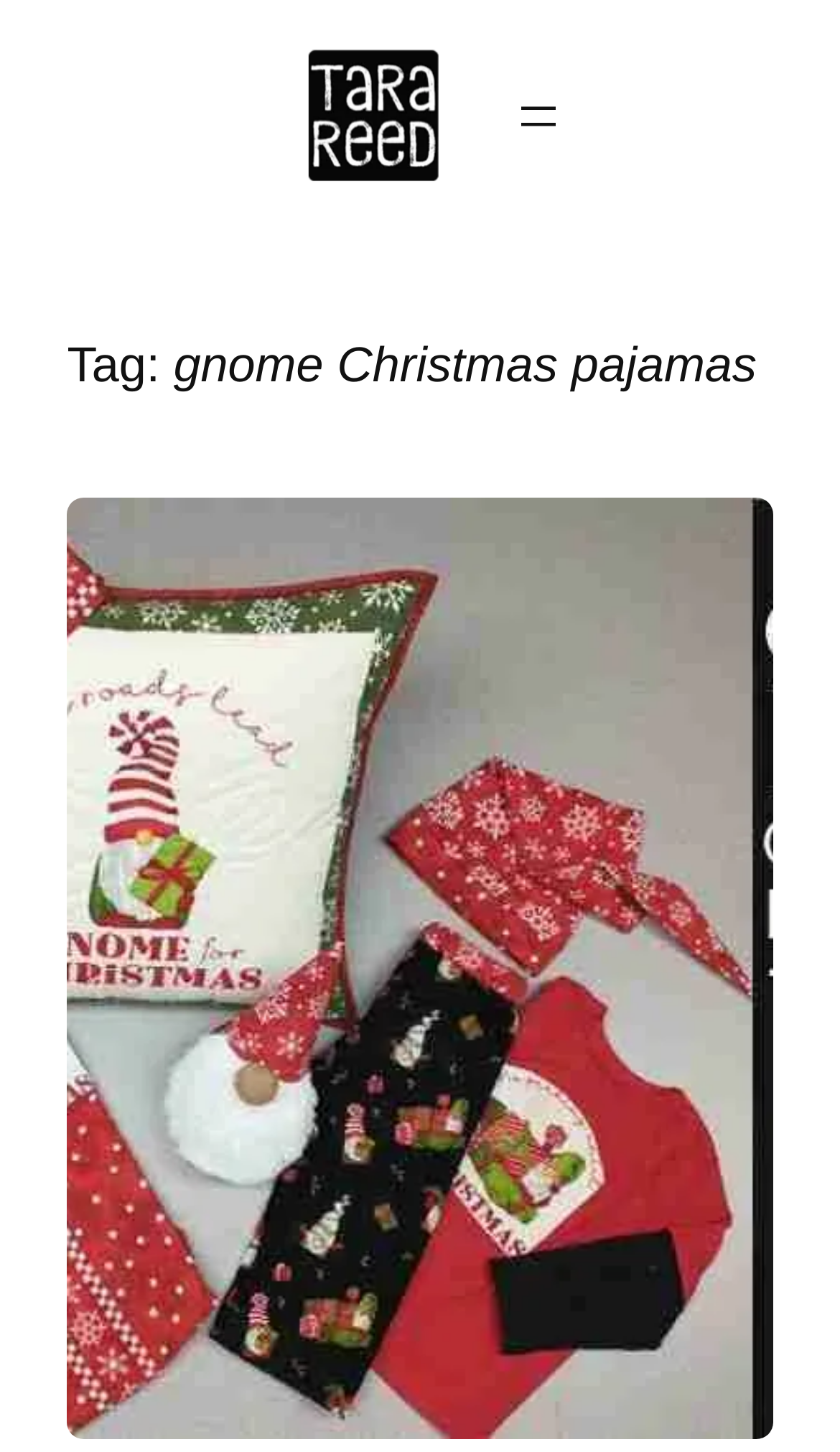What is the theme of the article on this page?
Using the image as a reference, give a one-word or short phrase answer.

Christmas